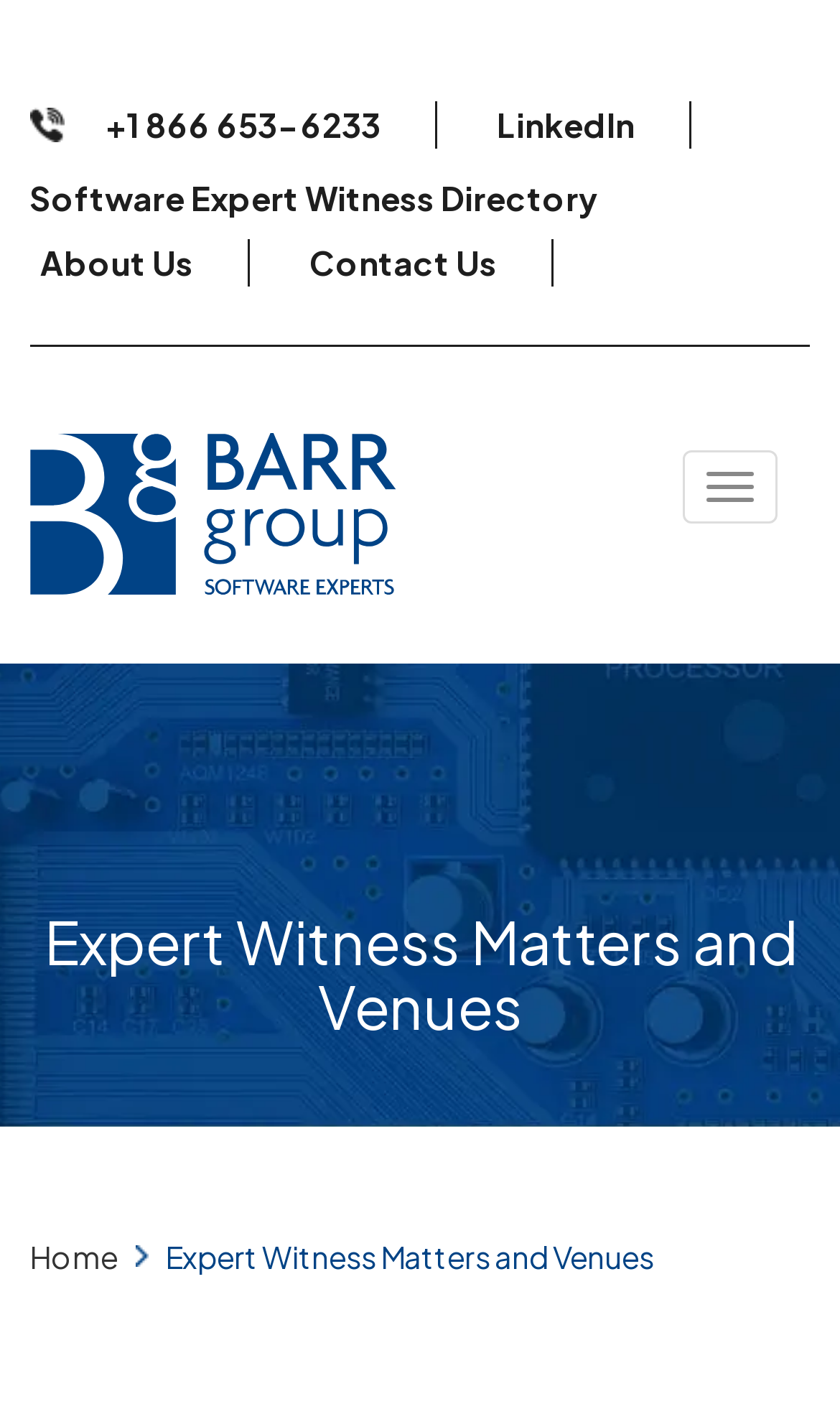Describe every aspect of the webpage comprehensively.

The webpage is about Barr Group, a company that provides expert witnesses for electronics and software product liability and intellectual property litigation. 

At the top left of the page, there is a link to "Skip to main content". Below it, there is a heading that contains multiple links, including a phone number, LinkedIn, Software Expert Witness Directory, About Us, and Contact Us. The phone number and LinkedIn links are positioned on the left, while the Software Expert Witness Directory link is in the middle, and the About Us and Contact Us links are on the right.

To the right of the heading, there is a link to "Barr Group Software Experts" accompanied by an image with the same description. Below these elements, there is a button to "Toggle navigation" positioned on the right side of the page.

Further down, there is a heading that reads "Expert Witness Matters and Venues", which spans the entire width of the page. Below this heading, there are two elements: a link to "Home" on the left and a static text with the same description as the heading, which takes up most of the page's width.